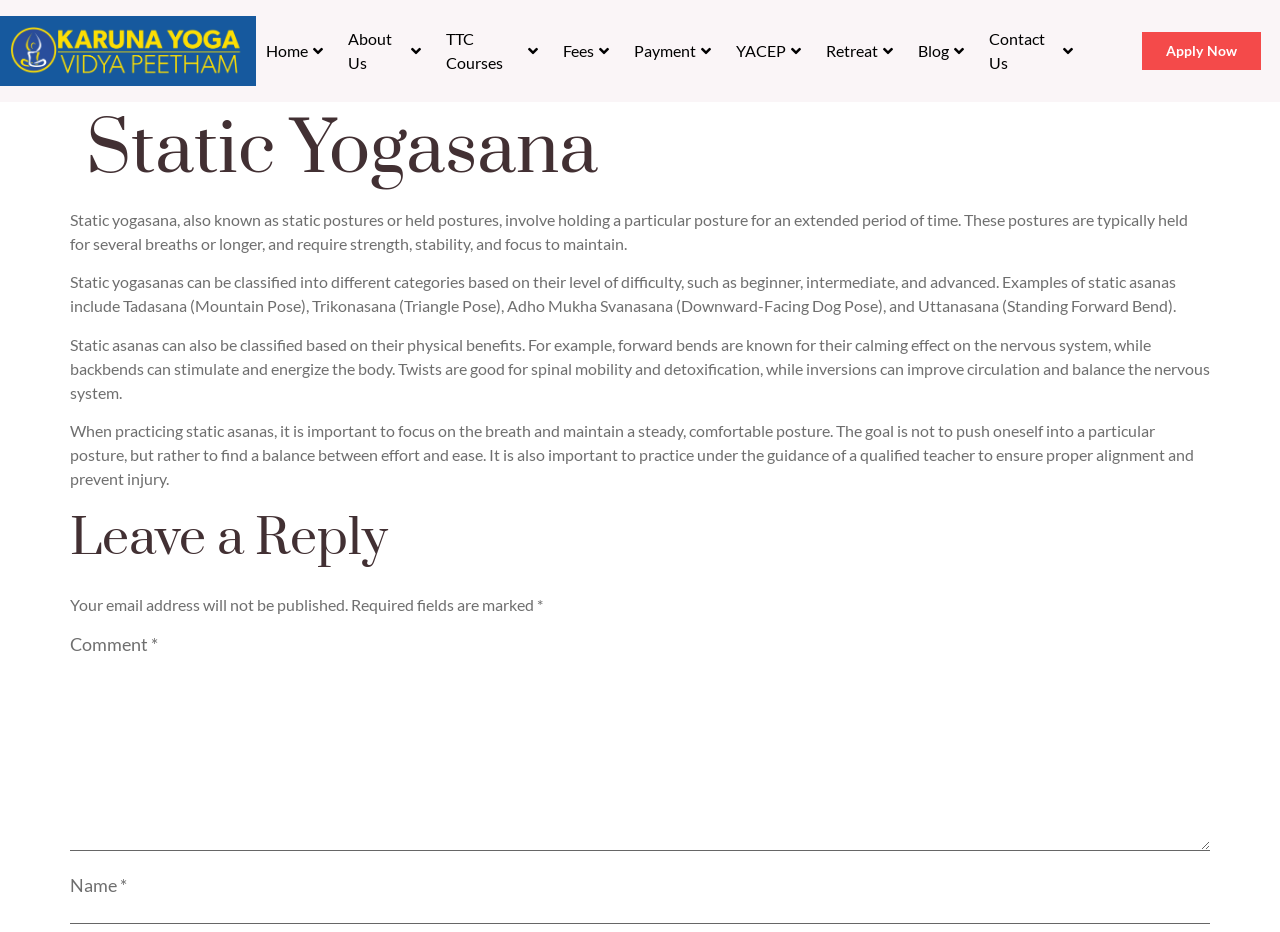What is the position of the 'Apply Now' link? Based on the image, give a response in one word or a short phrase.

Top right corner